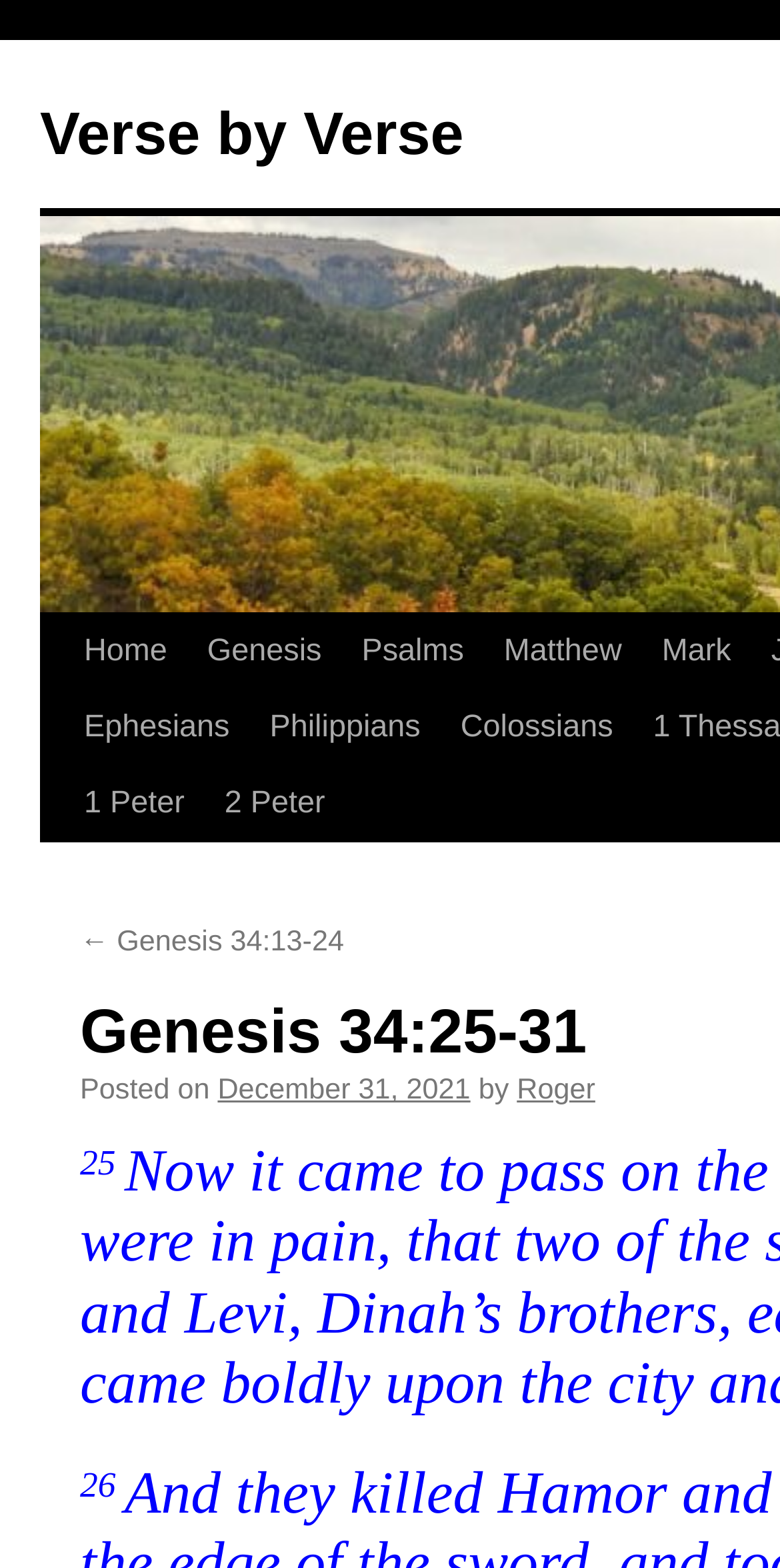Provide your answer to the question using just one word or phrase: What is the date of the current article?

December 31, 2021